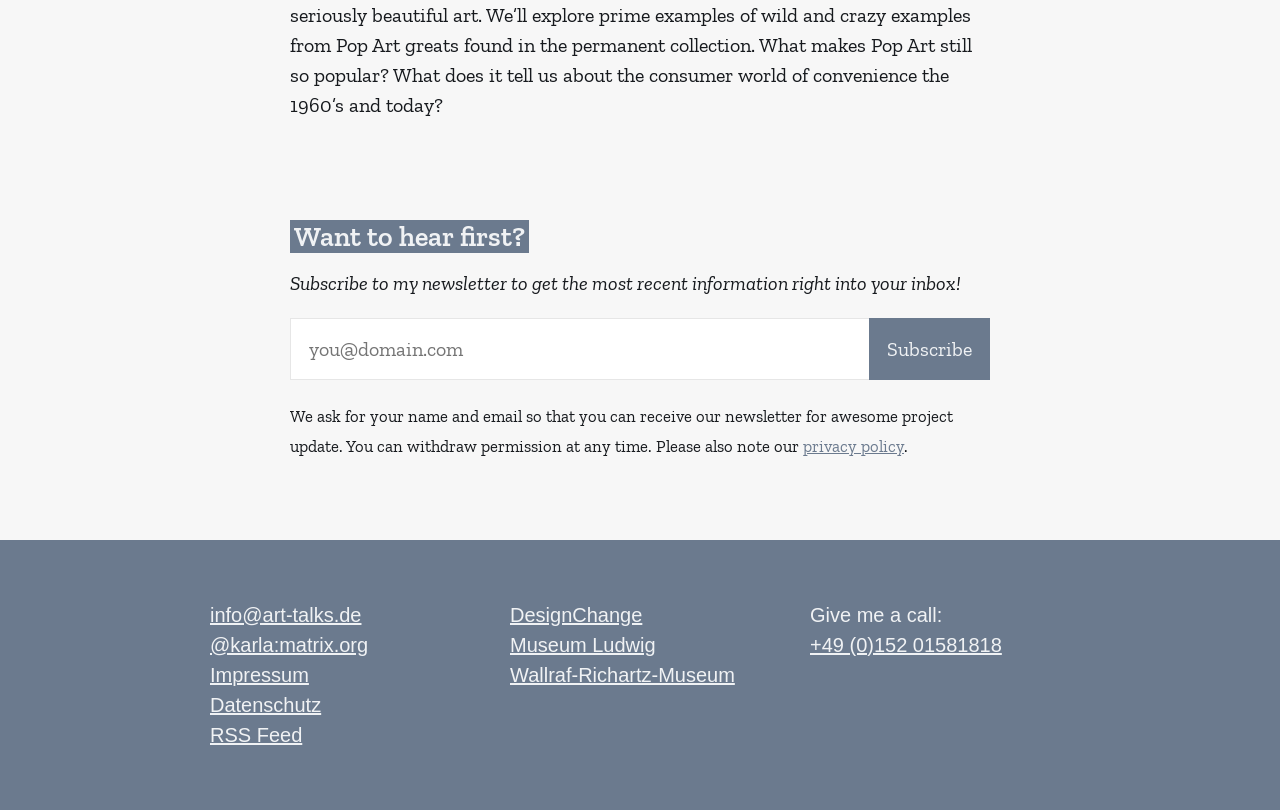Determine the bounding box coordinates for the clickable element to execute this instruction: "Contact via email". Provide the coordinates as four float numbers between 0 and 1, i.e., [left, top, right, bottom].

[0.164, 0.74, 0.367, 0.777]